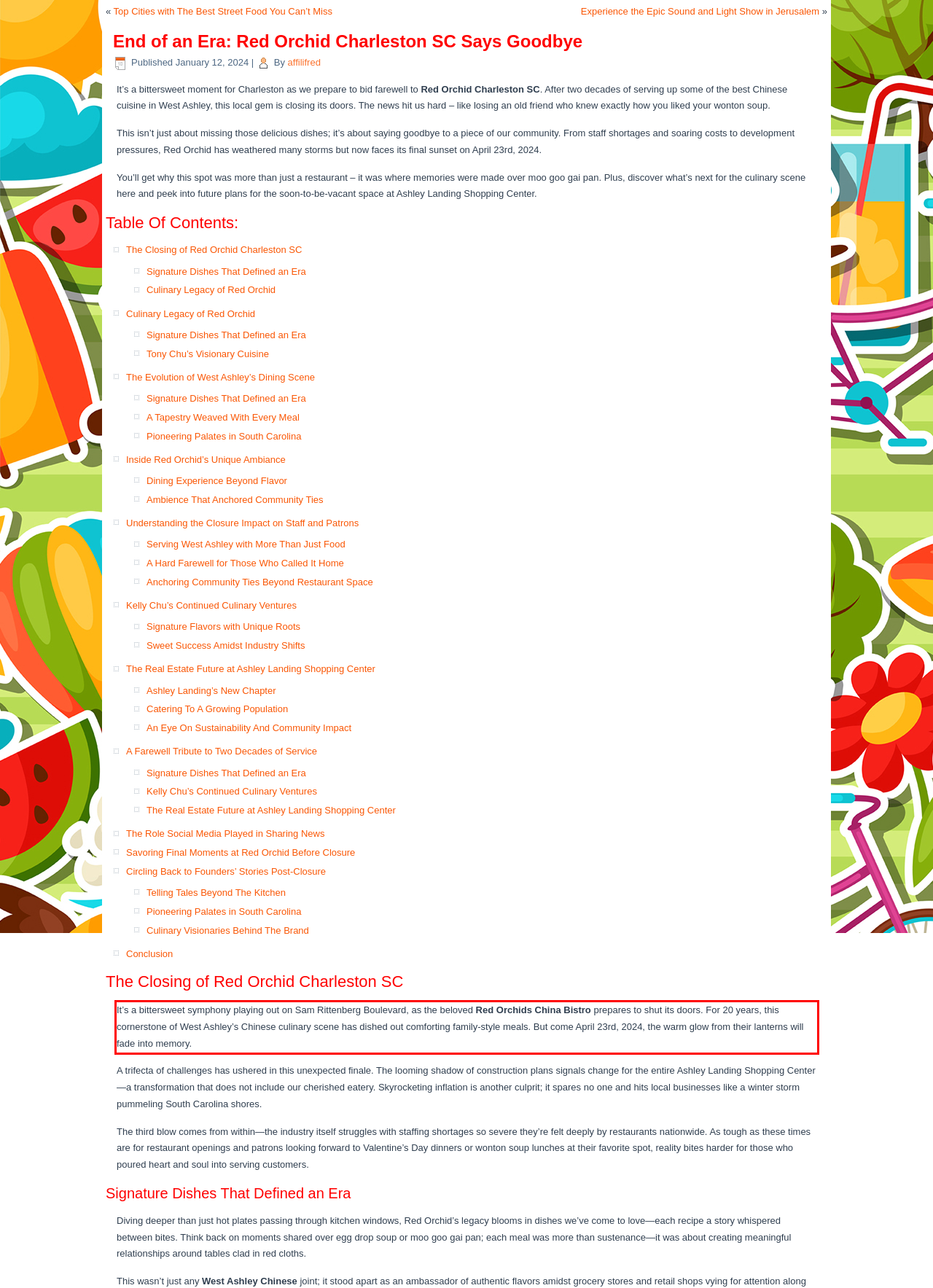You are given a webpage screenshot with a red bounding box around a UI element. Extract and generate the text inside this red bounding box.

It’s a bittersweet symphony playing out on Sam Rittenberg Boulevard, as the beloved Red Orchids China Bistro prepares to shut its doors. For 20 years, this cornerstone of West Ashley’s Chinese culinary scene has dished out comforting family-style meals. But come April 23rd, 2024, the warm glow from their lanterns will fade into memory.